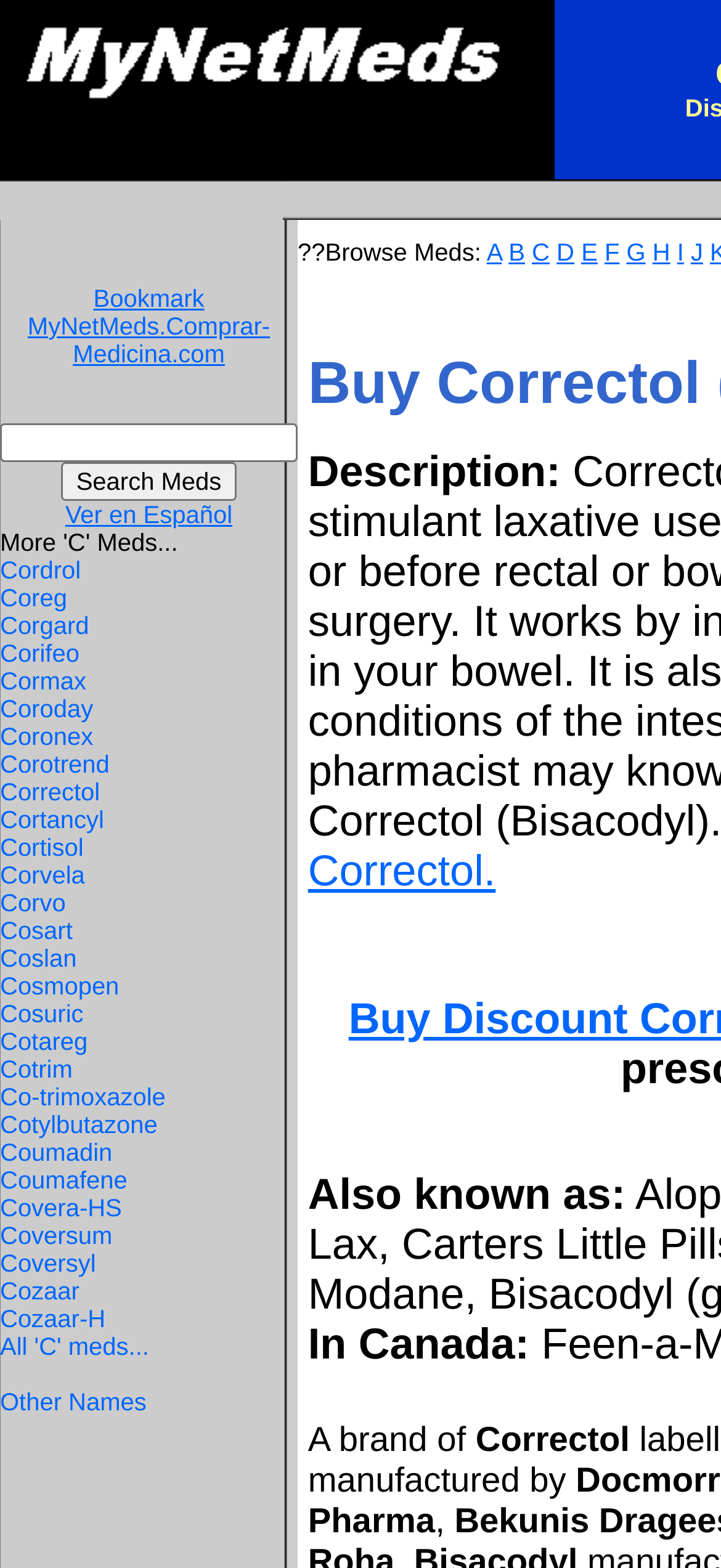Select the bounding box coordinates of the element I need to click to carry out the following instruction: "Bookmark this website".

[0.038, 0.181, 0.374, 0.235]